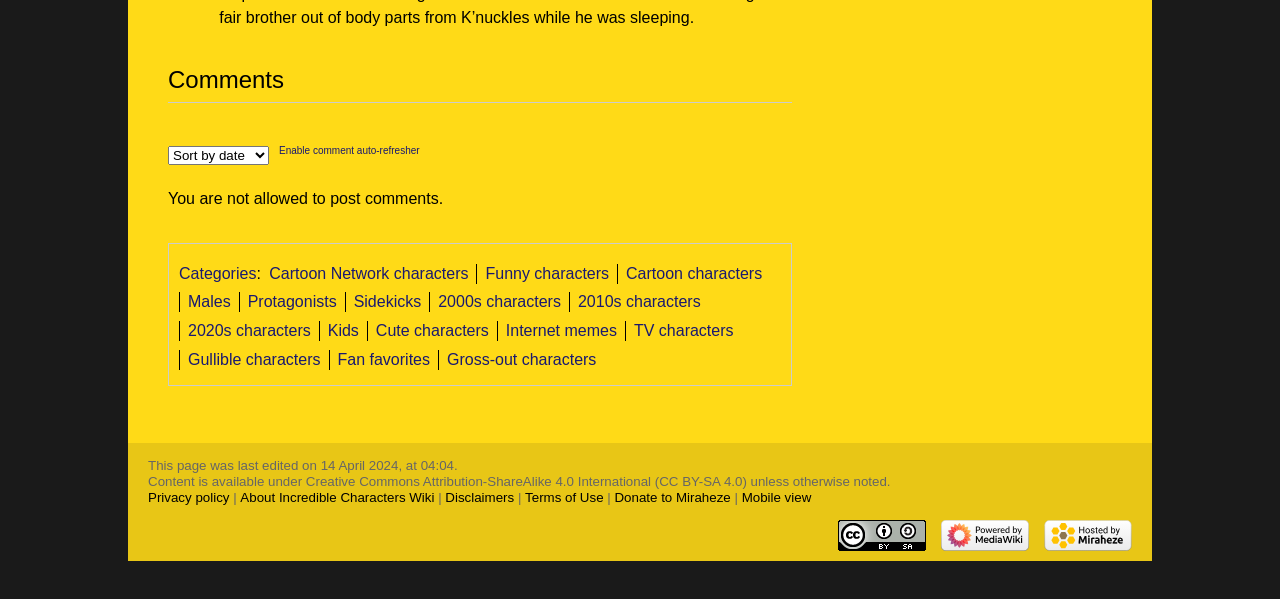Please specify the bounding box coordinates for the clickable region that will help you carry out the instruction: "View Cartoon Network characters".

[0.21, 0.442, 0.366, 0.47]